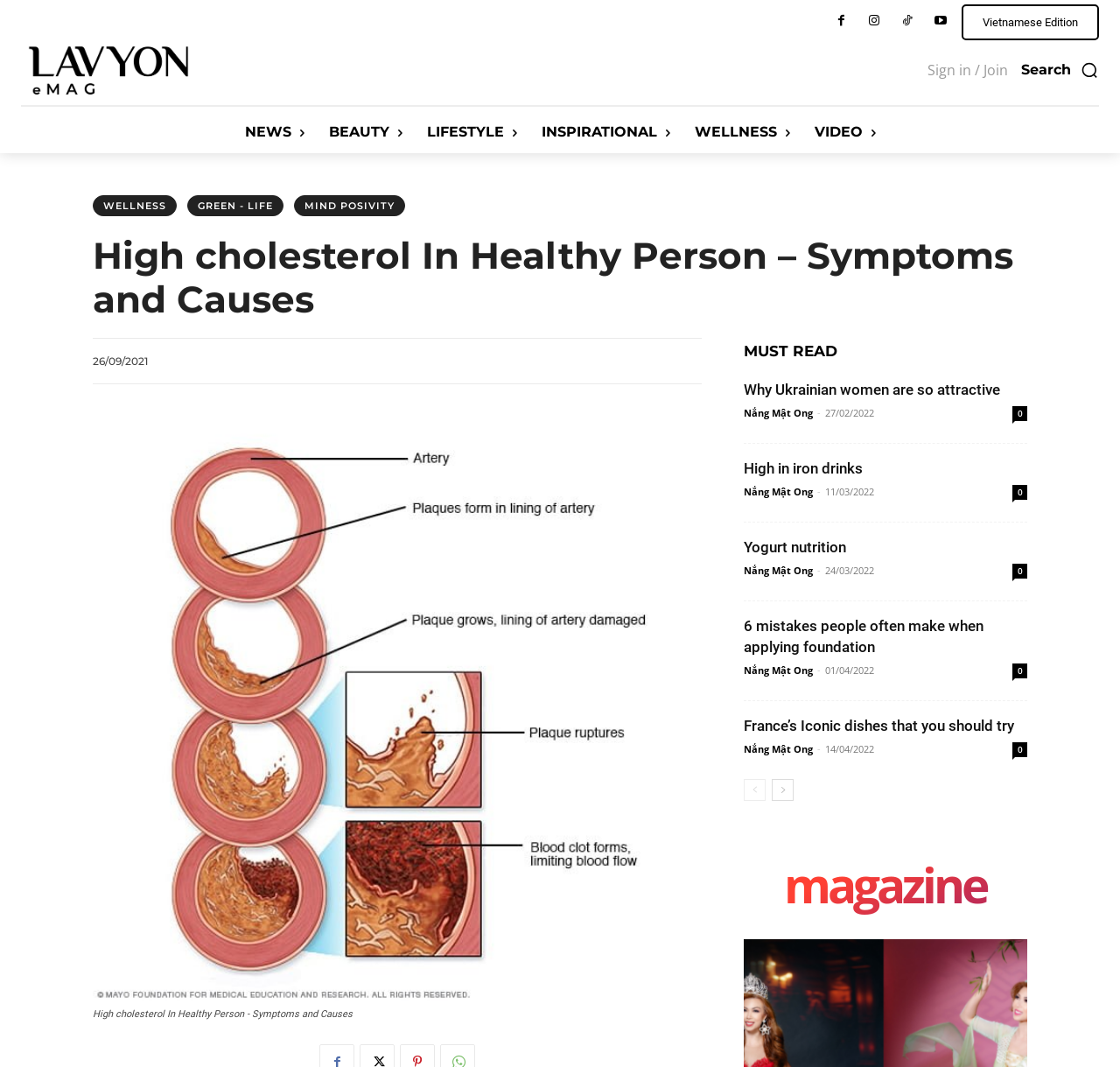Please find the bounding box coordinates of the section that needs to be clicked to achieve this instruction: "Check the 'Foreman’s Forum'".

None